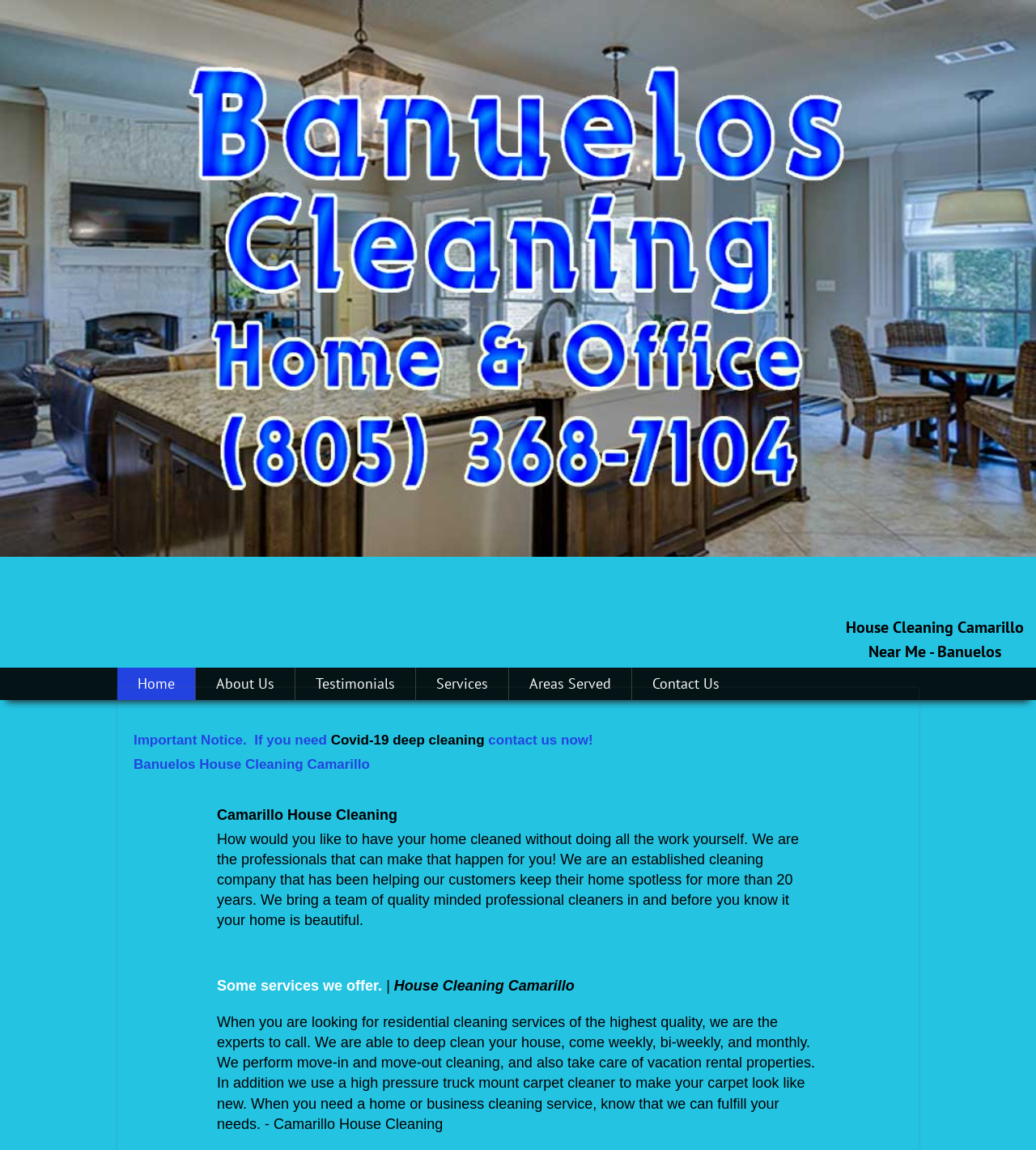Provide a brief response to the question below using a single word or phrase: 
What is the name of the cleaning company?

Banuelos